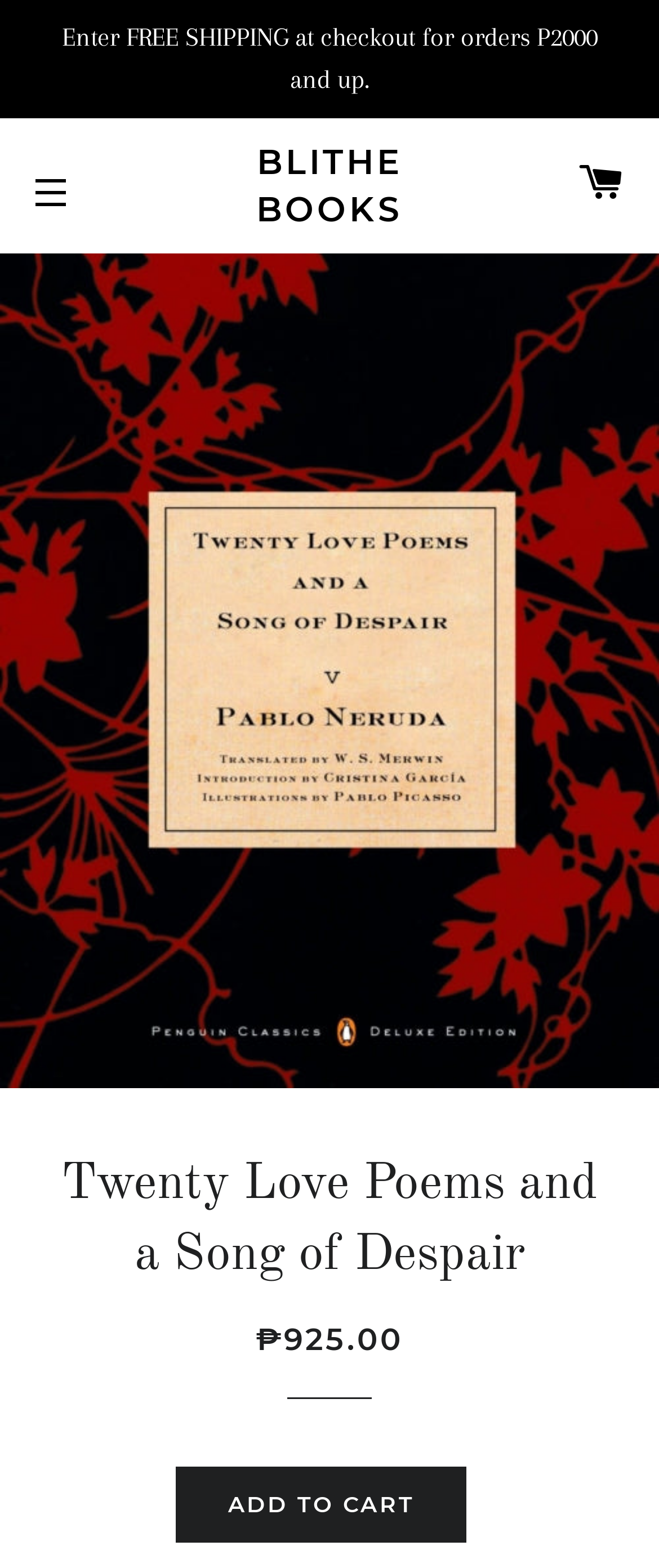Using the information in the image, give a comprehensive answer to the question: 
What is the price of the book?

I found the price of the book by looking at the text next to 'Regular price', which is '₱925.00'.